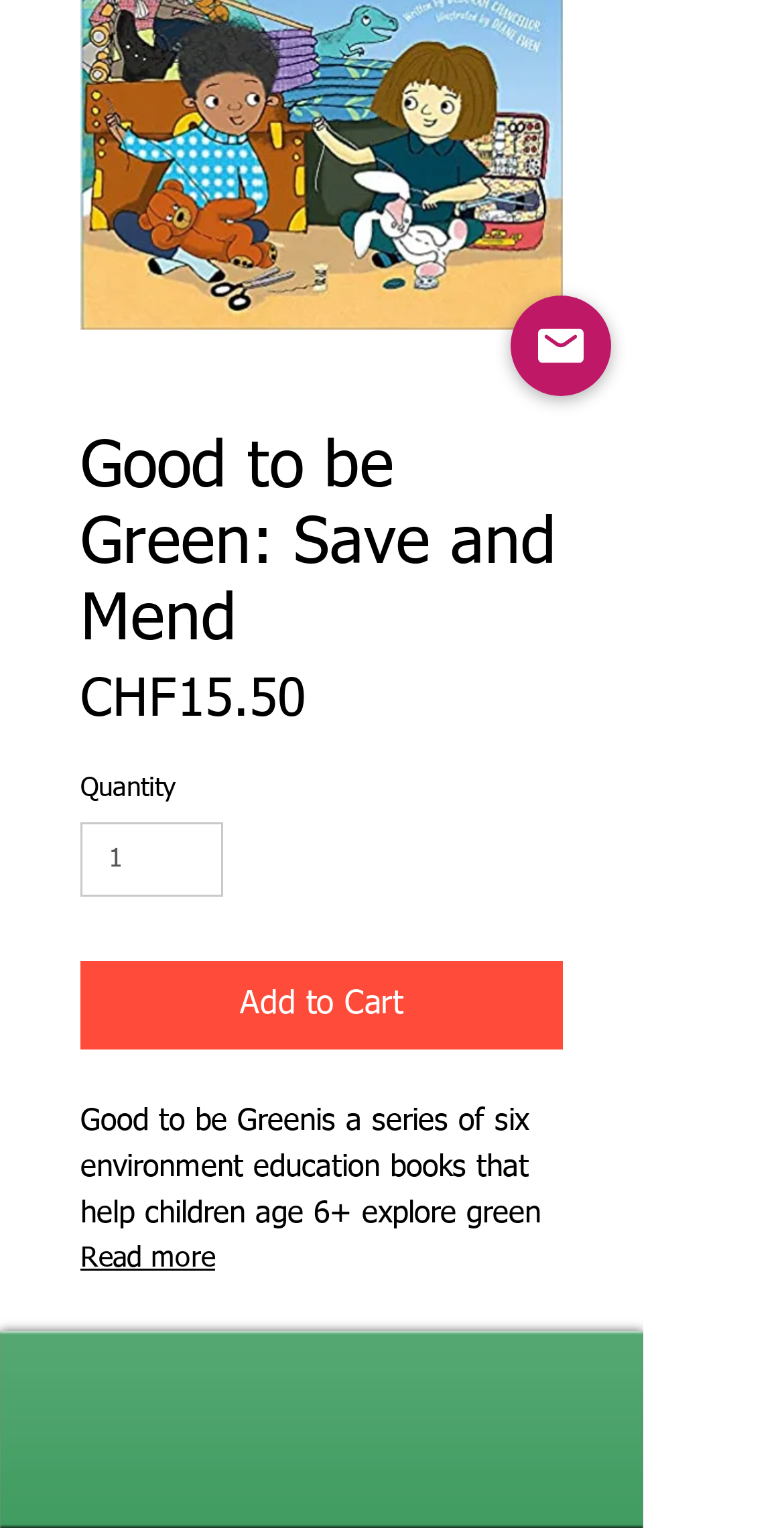From the element description input value="1" aria-label="Quantity" value="1", predict the bounding box coordinates of the UI element. The coordinates must be specified in the format (top-left x, top-left y, bottom-right x, bottom-right y) and should be within the 0 to 1 range.

[0.103, 0.538, 0.284, 0.587]